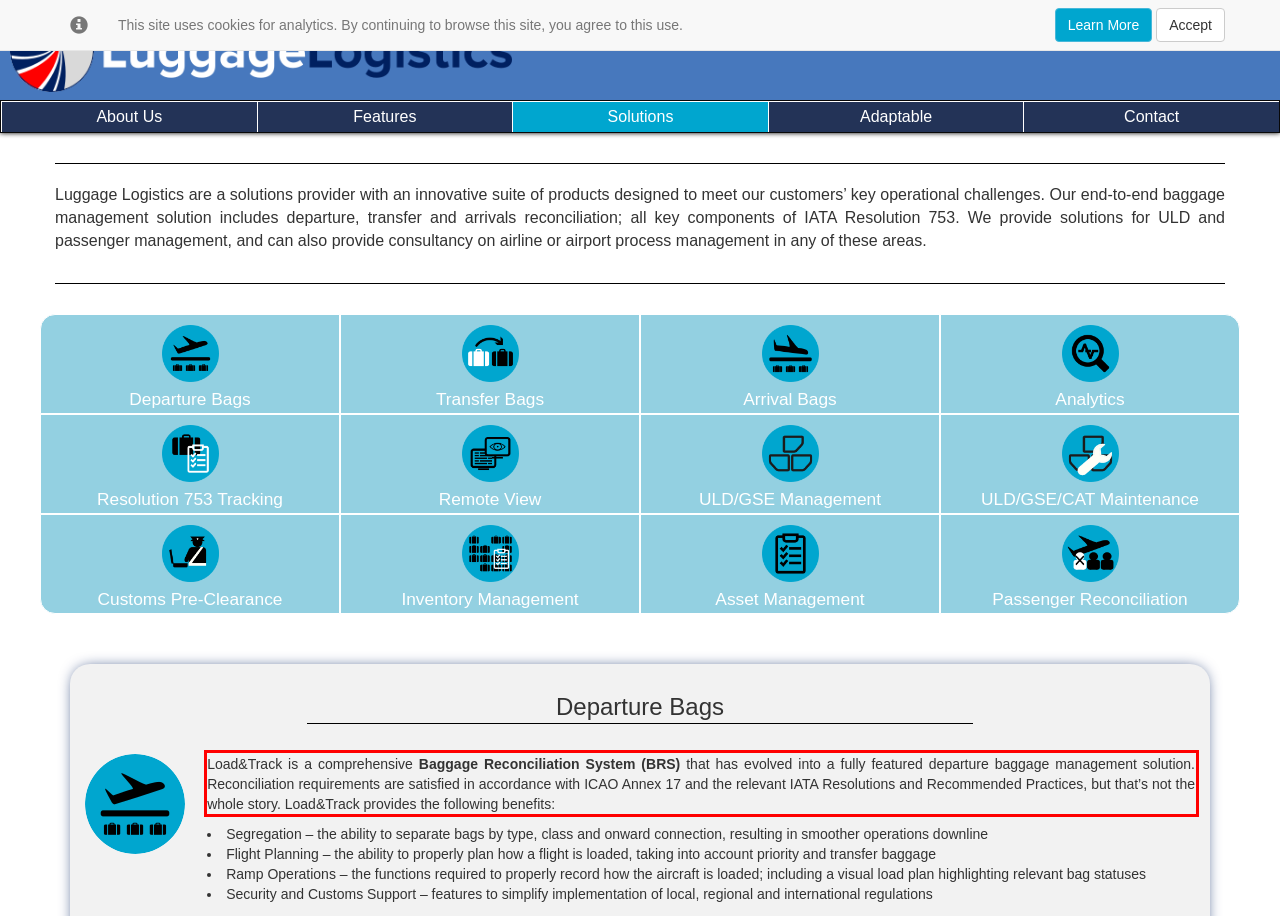You have a screenshot of a webpage with a UI element highlighted by a red bounding box. Use OCR to obtain the text within this highlighted area.

Load&Track is a comprehensive Baggage Reconciliation System (BRS) that has evolved into a fully featured departure baggage management solution. Reconciliation requirements are satisfied in accordance with ICAO Annex 17 and the relevant IATA Resolutions and Recommended Practices, but that’s not the whole story. Load&Track provides the following benefits: